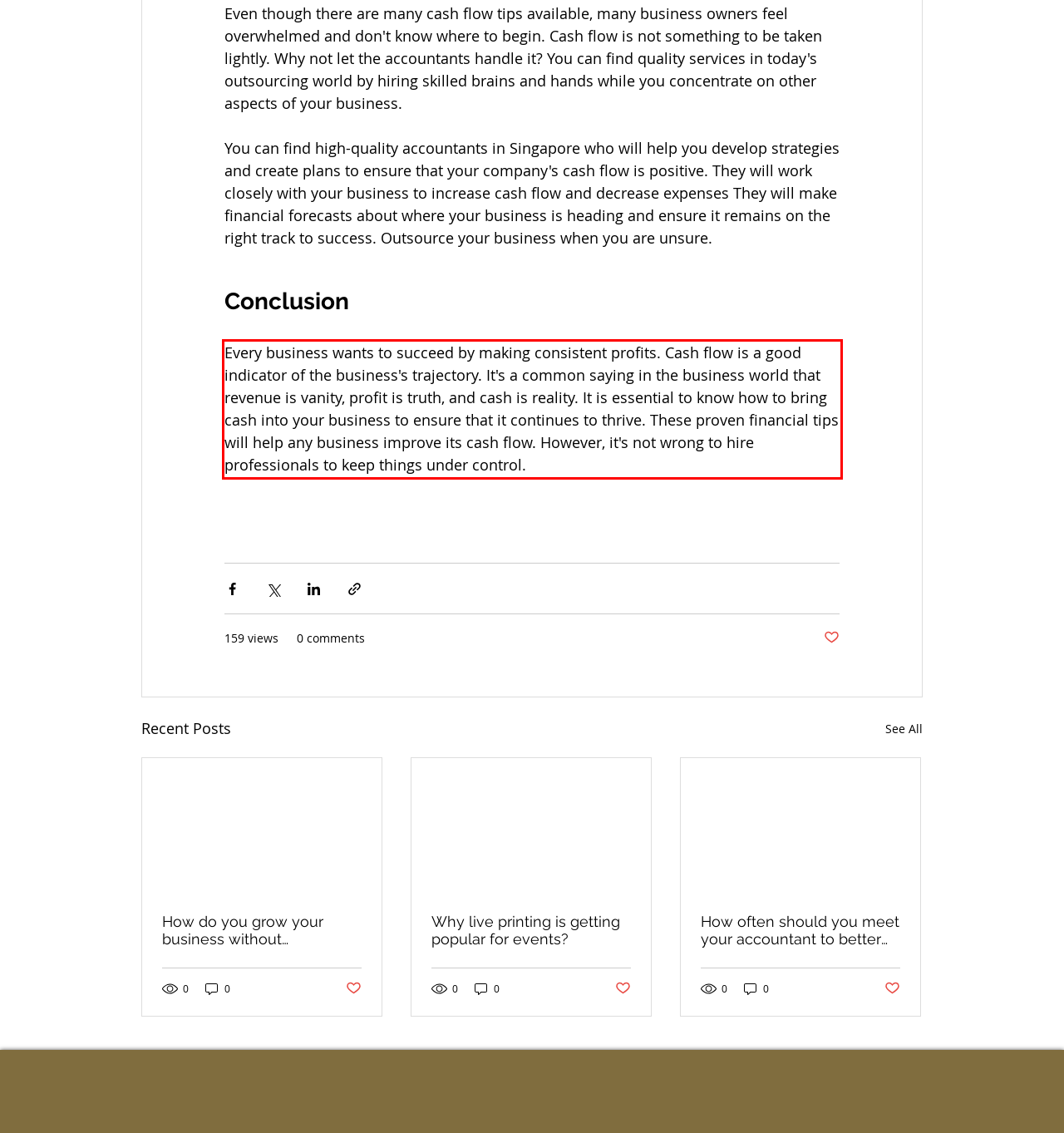Examine the webpage screenshot and use OCR to obtain the text inside the red bounding box.

Every business wants to succeed by making consistent profits. Cash flow is a good indicator of the business's trajectory. It's a common saying in the business world that revenue is vanity, profit is truth, and cash is reality. It is essential to know how to bring cash into your business to ensure that it continues to thrive. These proven financial tips will help any business improve its cash flow. However, it's not wrong to hire professionals to keep things under control.